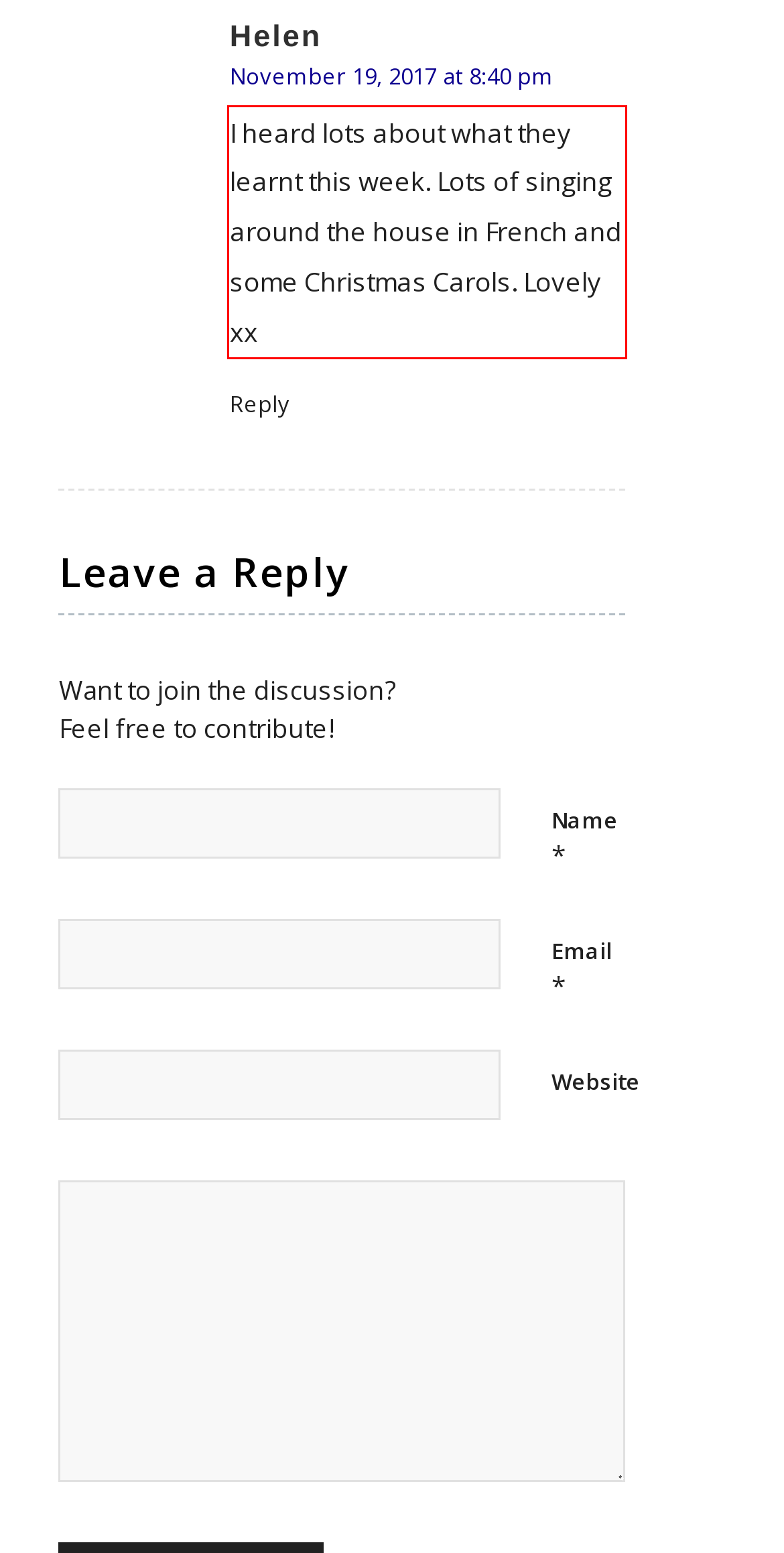With the provided screenshot of a webpage, locate the red bounding box and perform OCR to extract the text content inside it.

I heard lots about what they learnt this week. Lots of singing around the house in French and some Christmas Carols. Lovely xx